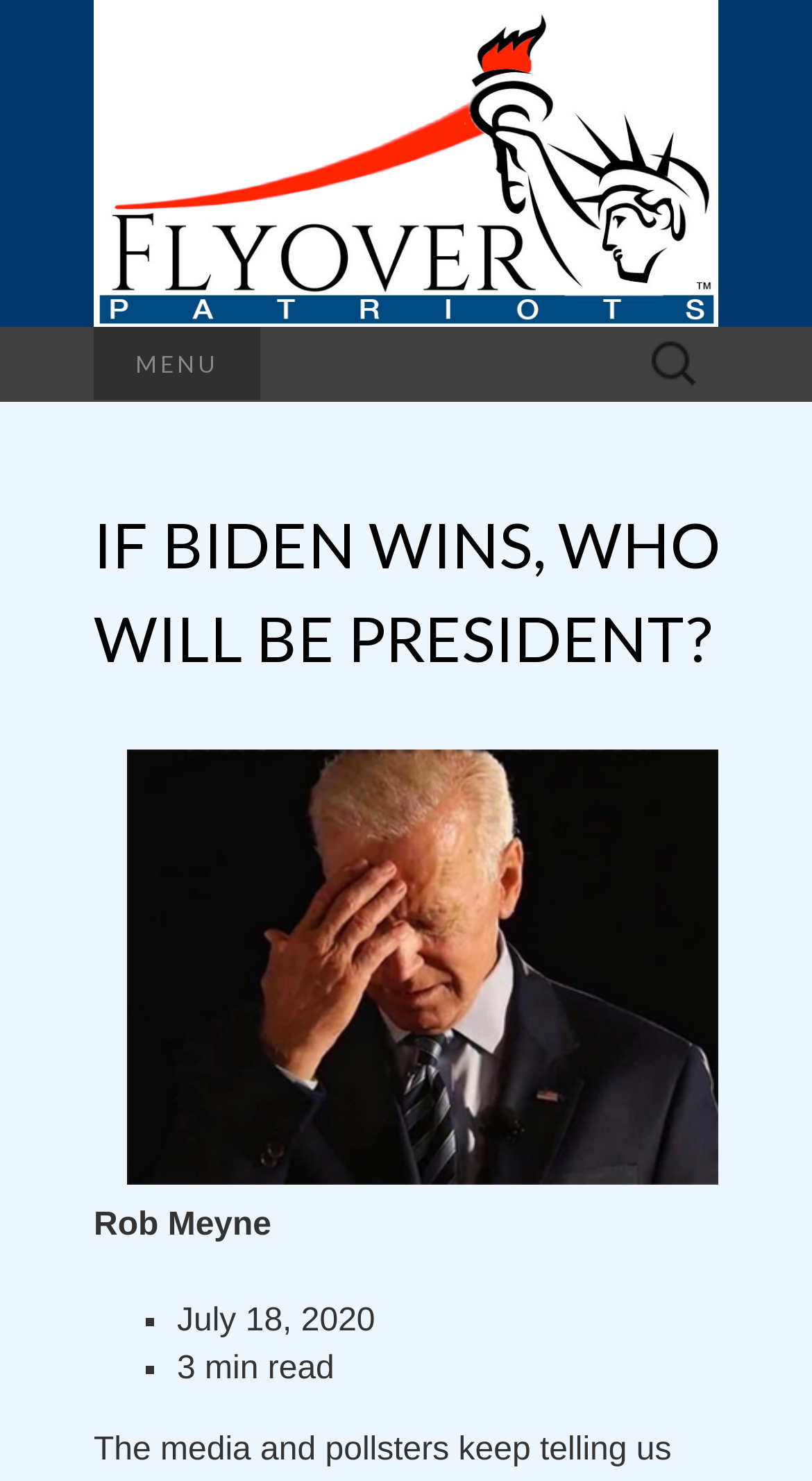What is the title or heading displayed on the webpage?

IF BIDEN WINS, WHO WILL BE PRESIDENT?